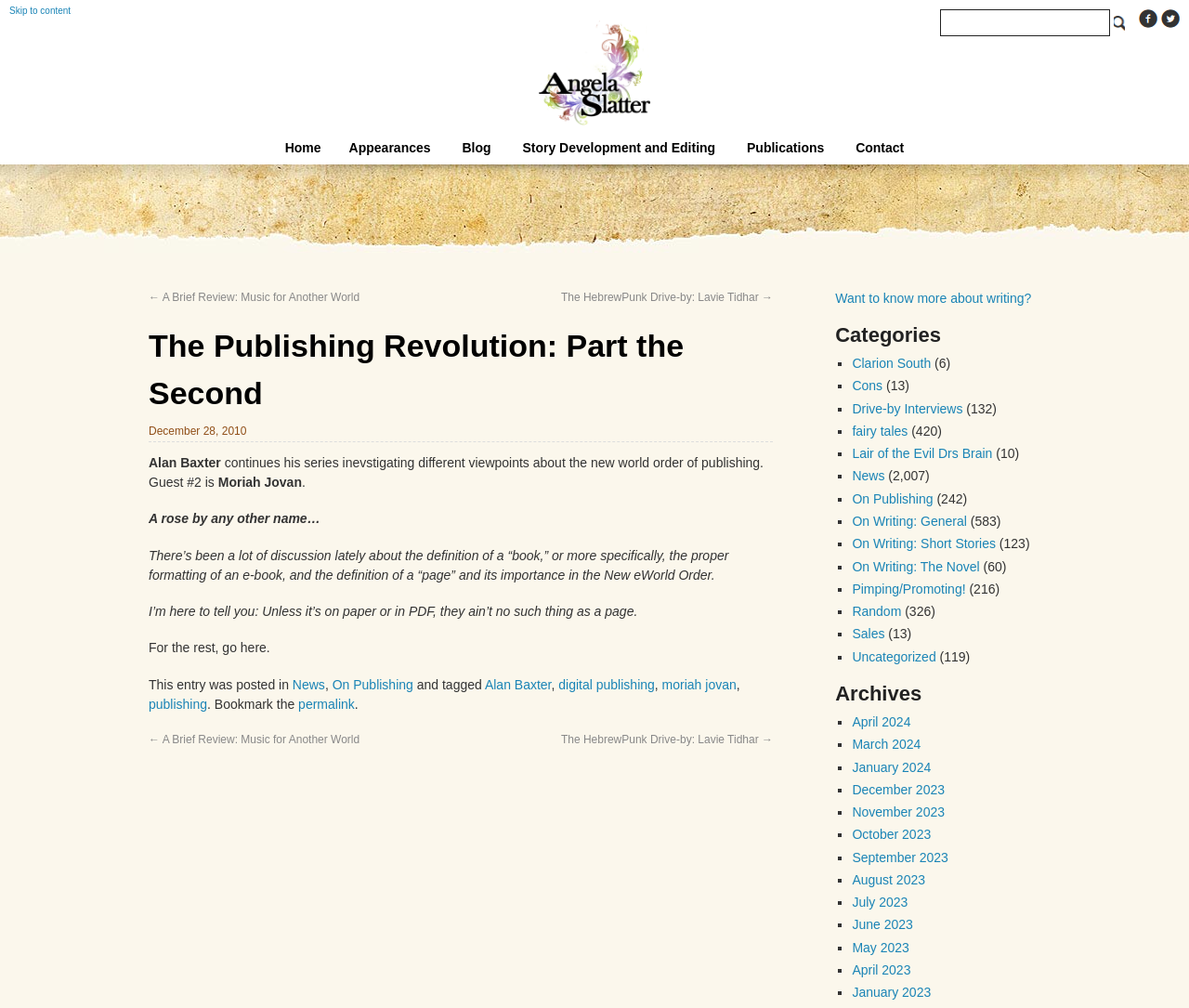Locate the bounding box coordinates of the clickable area needed to fulfill the instruction: "Learn more about writing".

[0.703, 0.288, 0.867, 0.303]